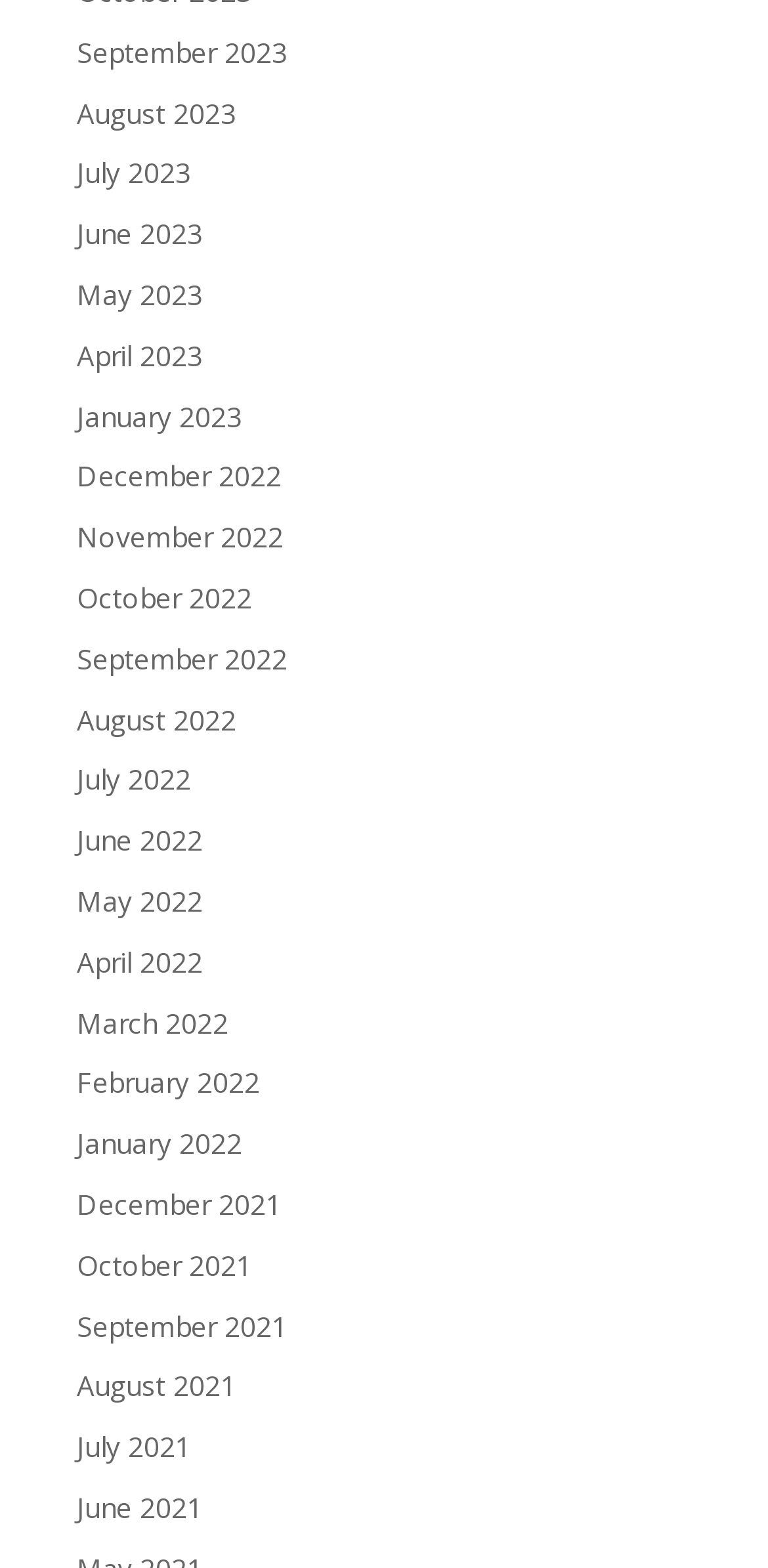Based on the description "June 2023", find the bounding box of the specified UI element.

[0.1, 0.137, 0.264, 0.161]